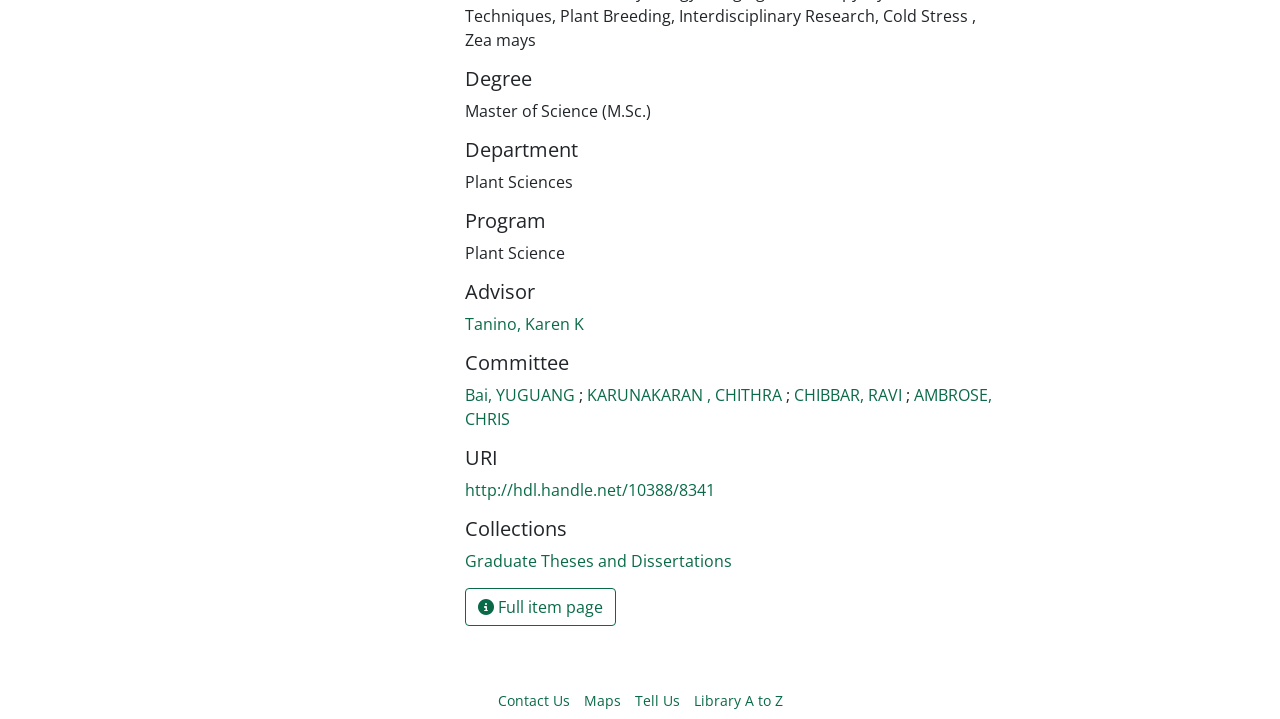Find the bounding box coordinates of the clickable area required to complete the following action: "Check advisor information".

[0.363, 0.435, 0.456, 0.465]